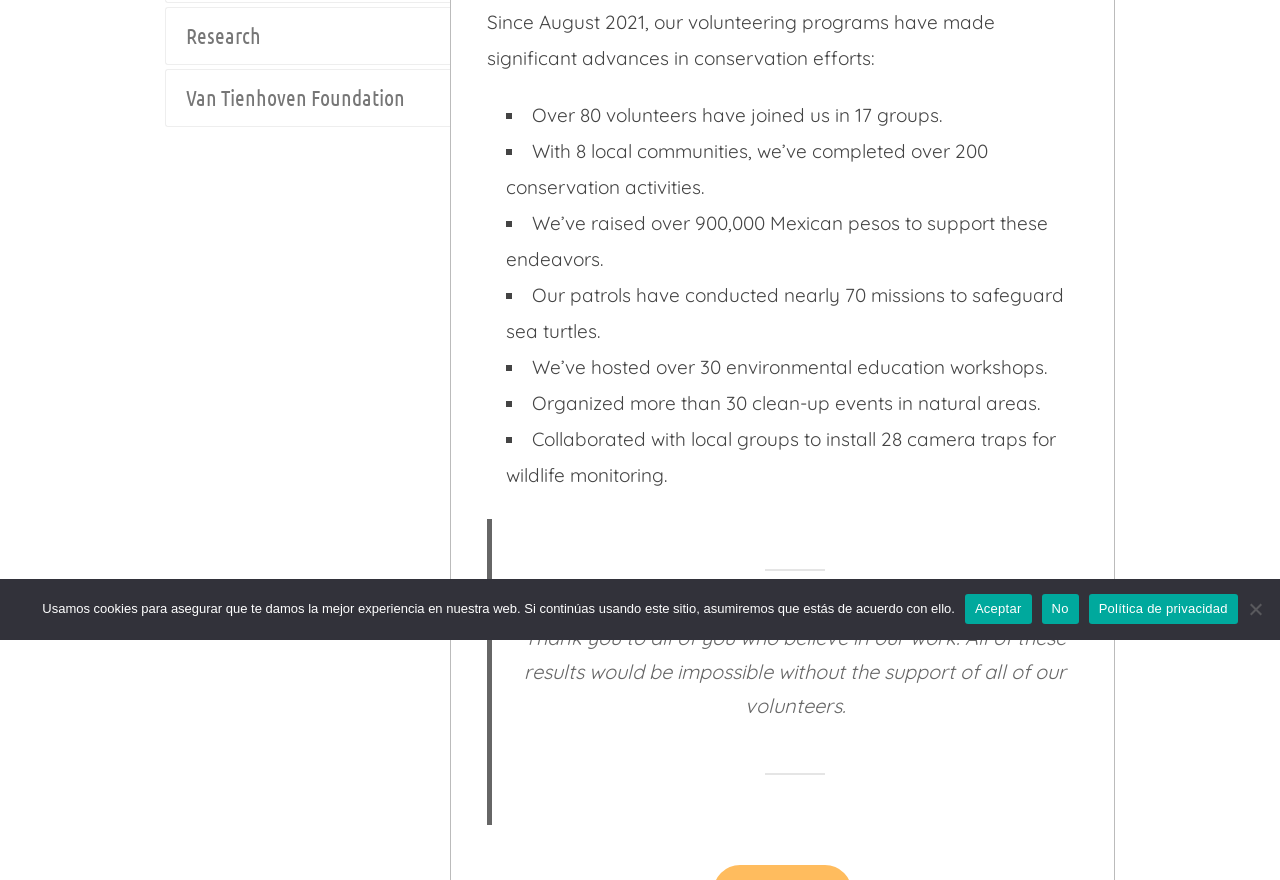Find and provide the bounding box coordinates for the UI element described here: "Research". The coordinates should be given as four float numbers between 0 and 1: [left, top, right, bottom].

[0.129, 0.008, 0.352, 0.074]